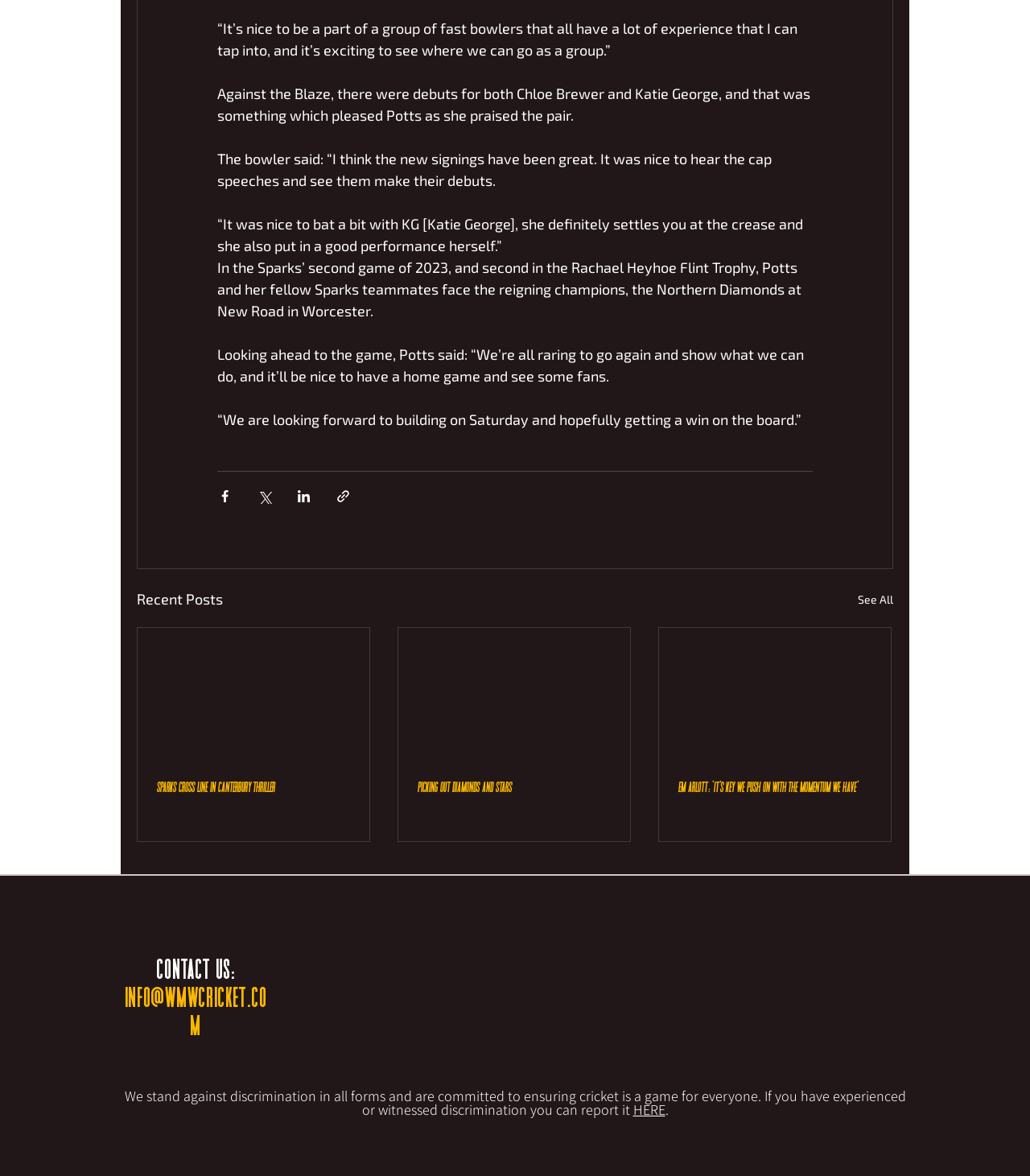Determine the bounding box coordinates of the region that needs to be clicked to achieve the task: "Visit the article SPARKS CROSS LINE IN CANTERBURY THRILLER".

[0.152, 0.661, 0.34, 0.676]